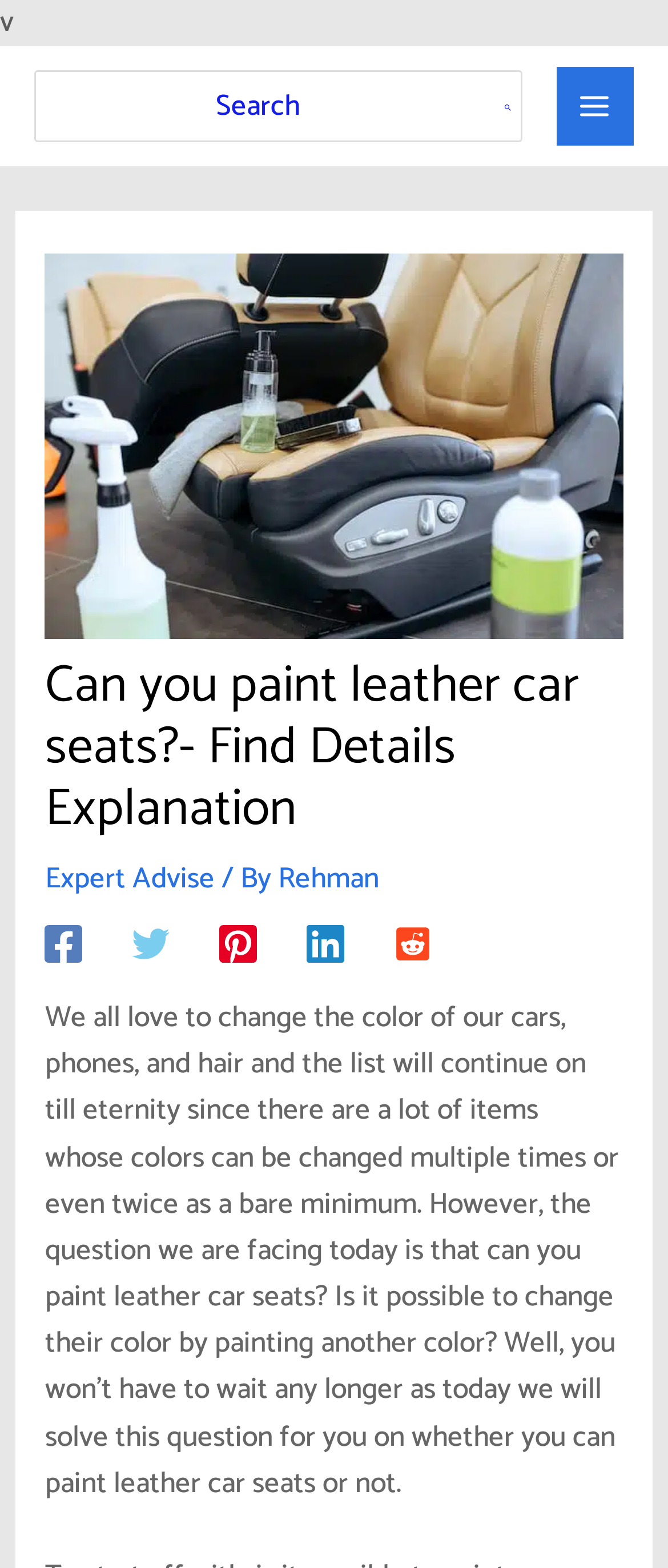Based on the image, please elaborate on the answer to the following question:
What is the topic of the article?

The topic of the article can be inferred from the header section of the webpage, where it says 'Can you paint leather car seats?- Find Details Explanation', and also from the content of the article, which discusses whether it is possible to paint leather car seats.